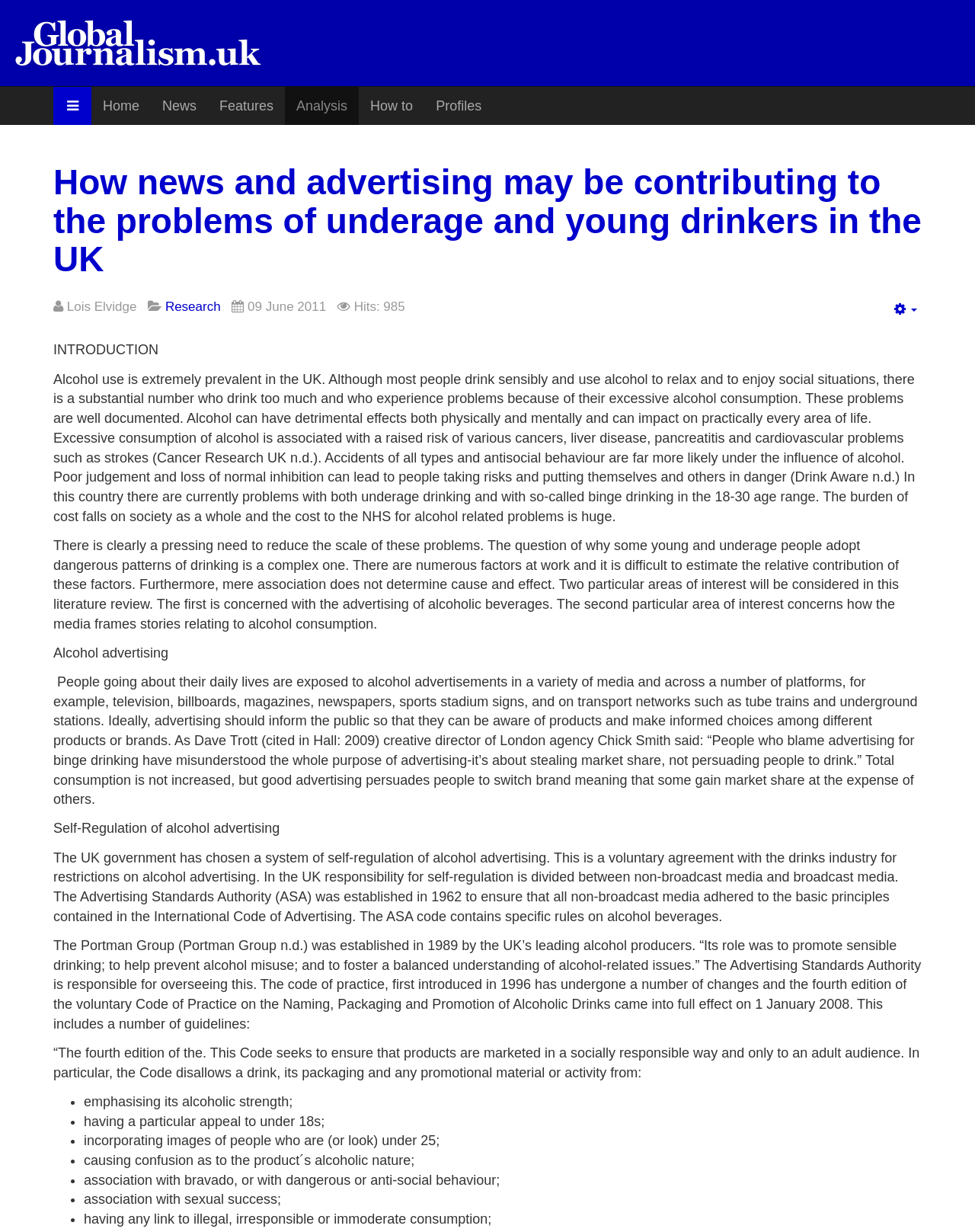What is the topic of the article?
Based on the image, answer the question with as much detail as possible.

The topic of the article can be determined by reading the heading 'How news and advertising may be contributing to the problems of underage and young drinkers in the UK' which is present at the top of the webpage.